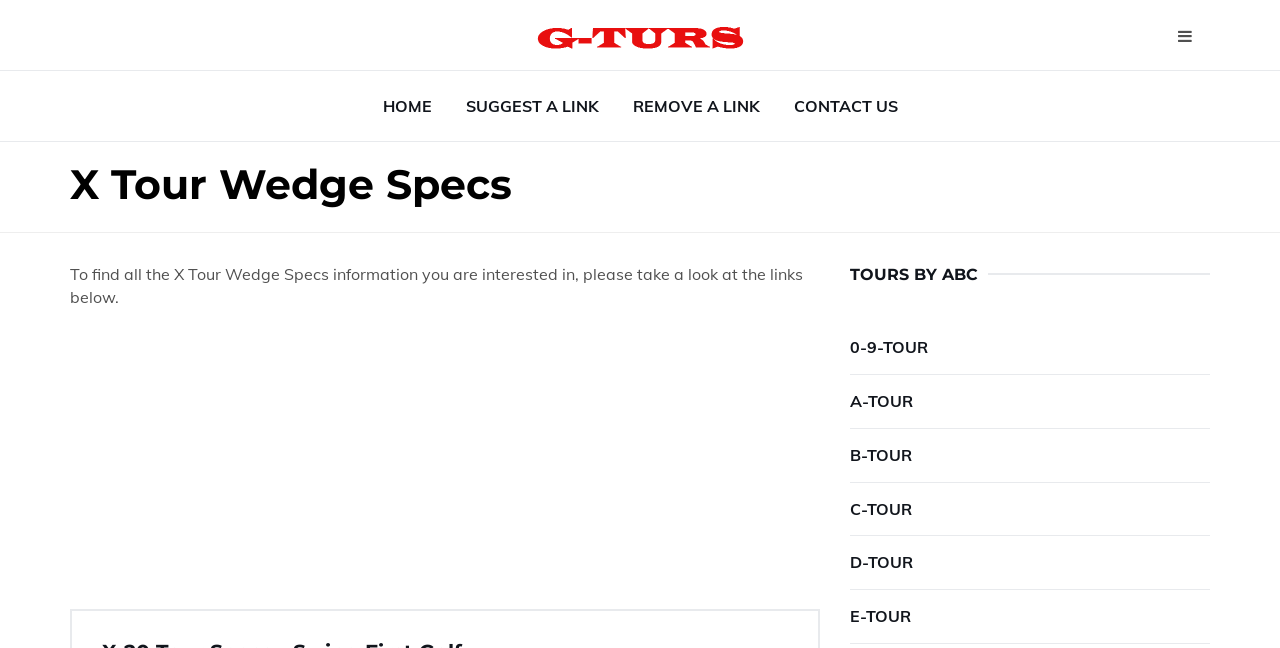Identify the bounding box for the UI element described as: "Contact Us". Ensure the coordinates are four float numbers between 0 and 1, formatted as [left, top, right, bottom].

[0.608, 0.11, 0.713, 0.218]